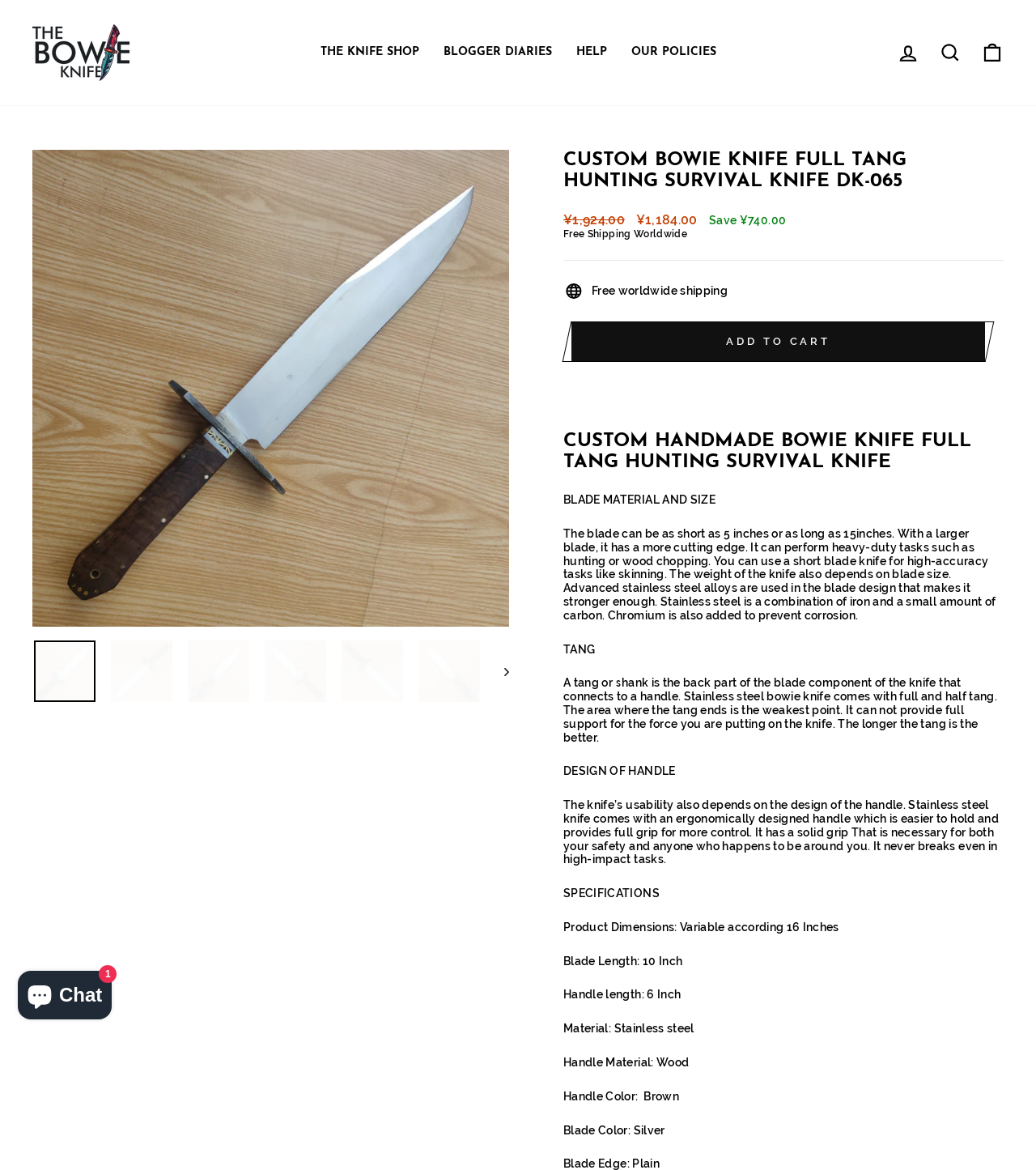Please locate the bounding box coordinates of the element that should be clicked to achieve the given instruction: "Chat with the online store".

[0.017, 0.83, 0.108, 0.871]